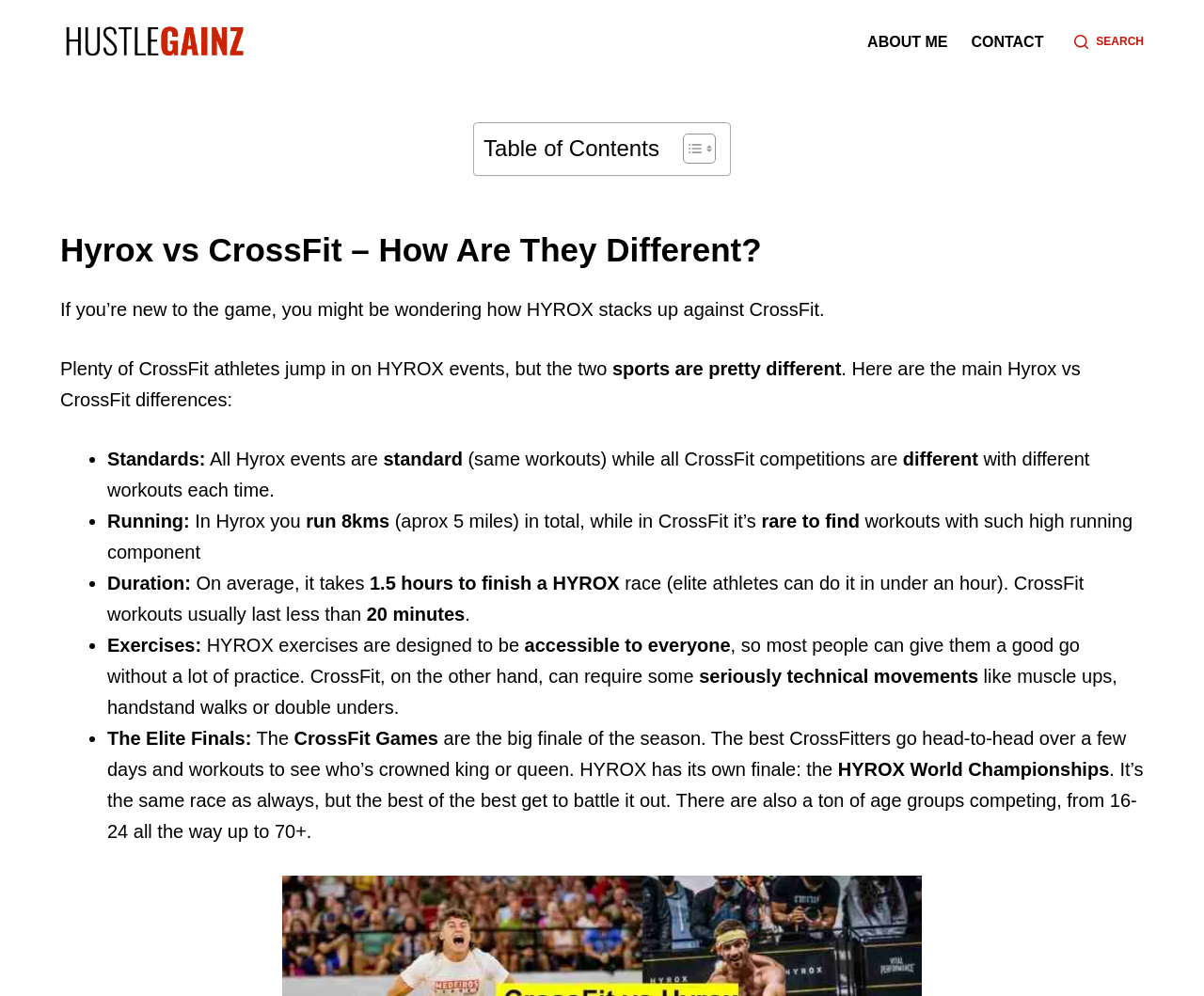Review the image closely and give a comprehensive answer to the question: What is the name of the HYROX finale?

I found the answer by reading the text content of the webpage, specifically the sentence 'HYROX has its own finale: the HYROX World Championships...' which indicates that the HYROX World Championships are the finale of the HYROX season.